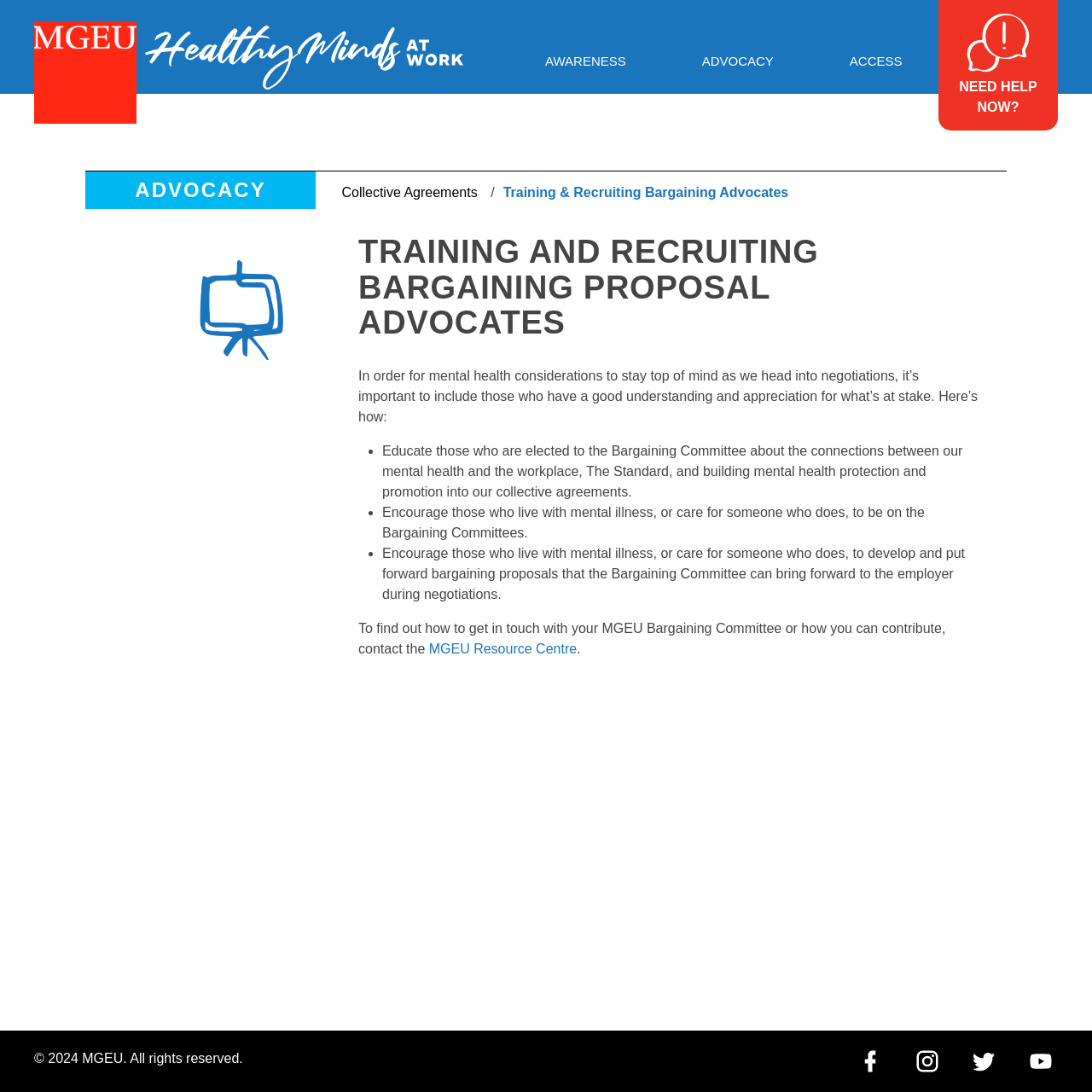Show the bounding box coordinates of the element that should be clicked to complete the task: "Contact the MGEU Resource Centre".

[0.393, 0.587, 0.528, 0.601]